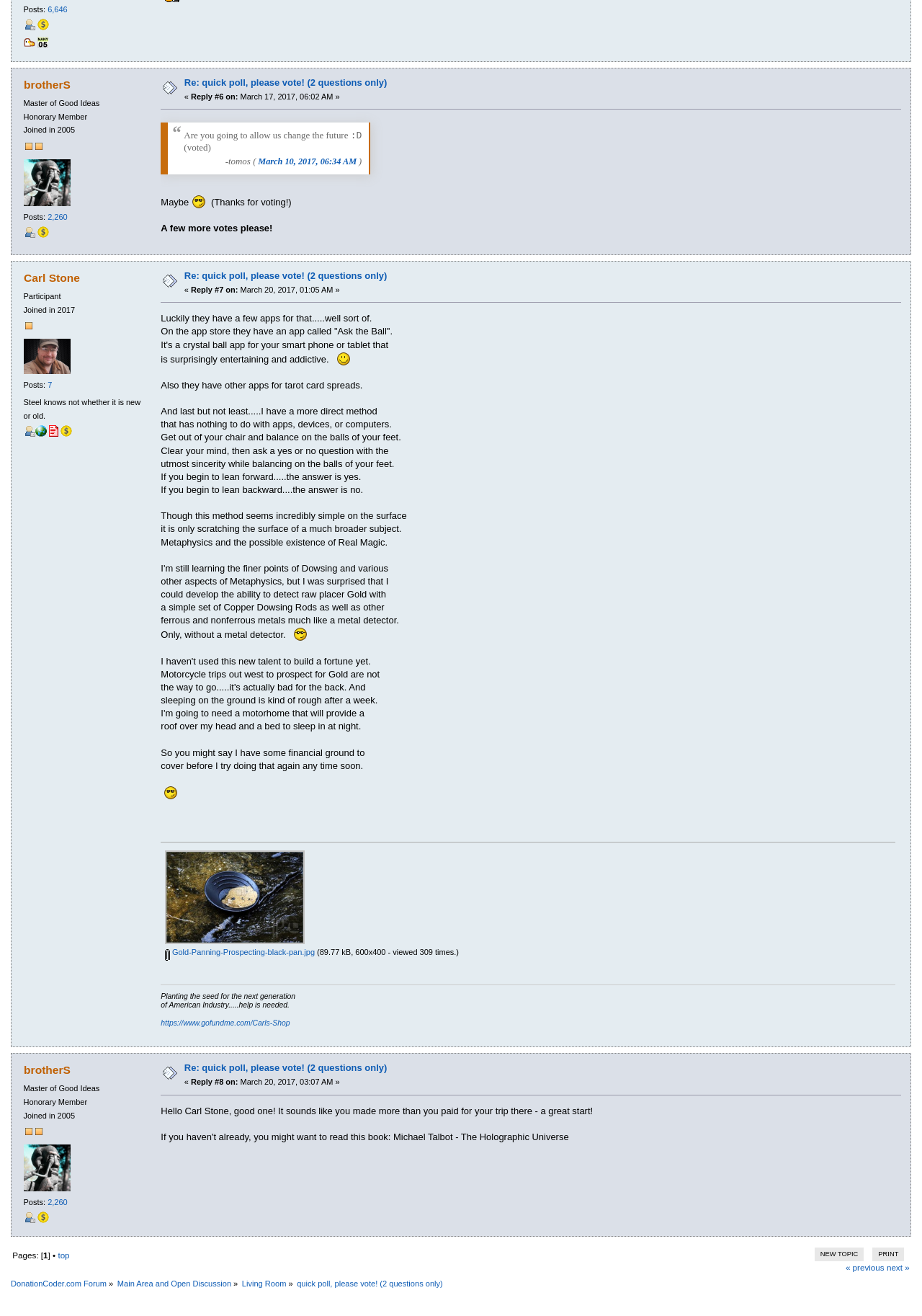Using the given description, provide the bounding box coordinates formatted as (top-left x, top-left y, bottom-right x, bottom-right y), with all values being floating point numbers between 0 and 1. Description: March 2011

None